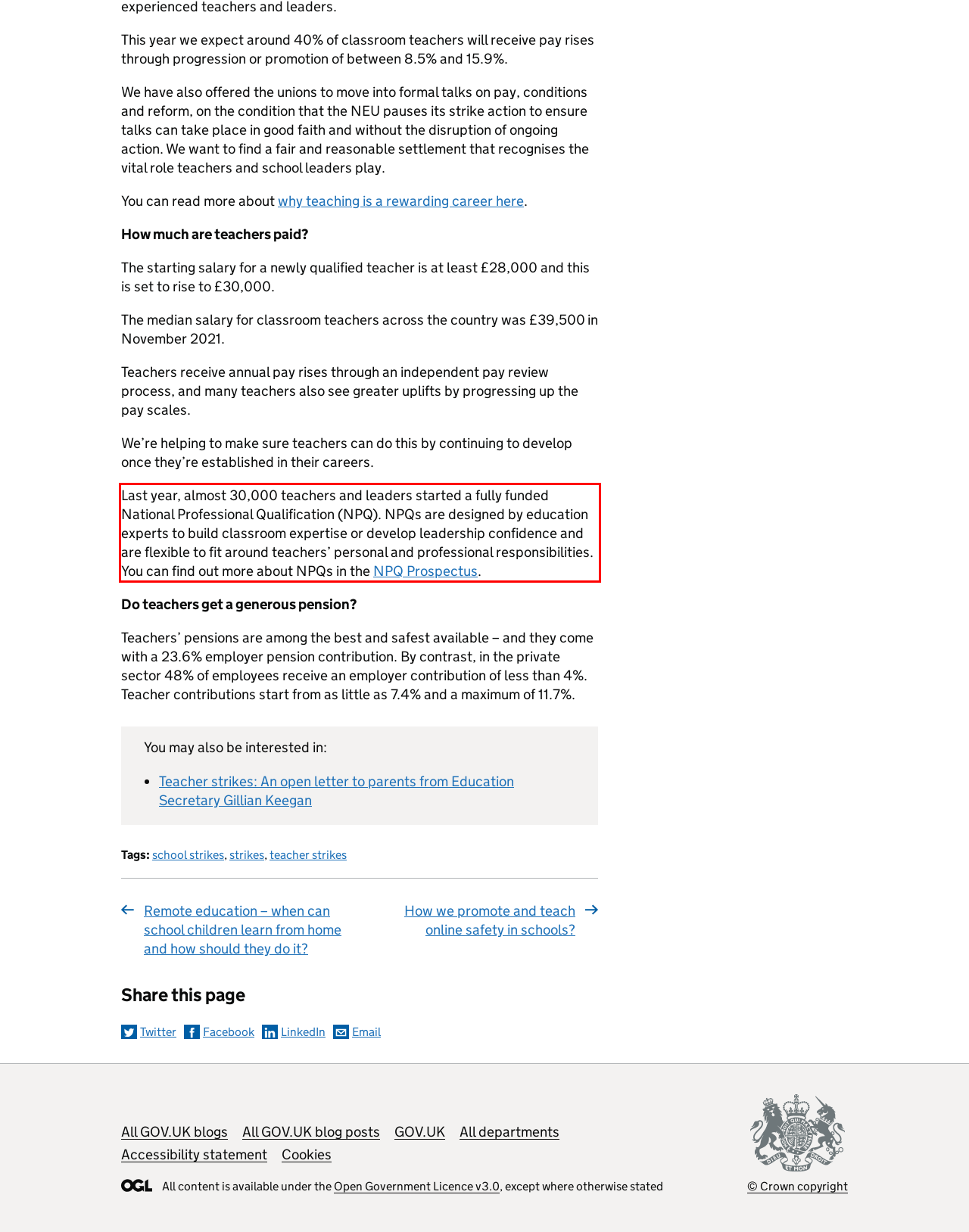In the given screenshot, locate the red bounding box and extract the text content from within it.

Last year, almost 30,000 teachers and leaders started a fully funded National Professional Qualification (NPQ). NPQs are designed by education experts to build classroom expertise or develop leadership confidence and are flexible to fit around teachers’ personal and professional responsibilities. You can find out more about NPQs in the NPQ Prospectus.